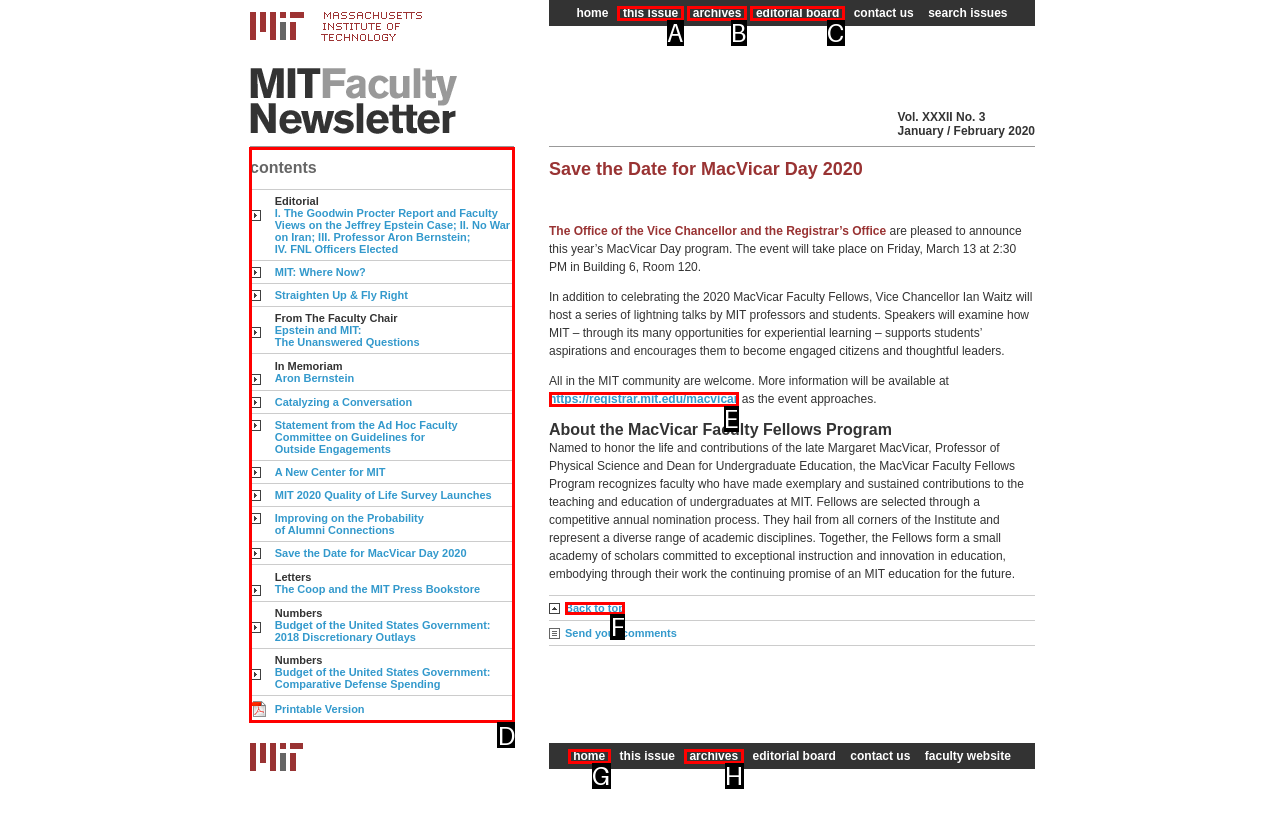From the given options, choose the one to complete the task: view the contents
Indicate the letter of the correct option.

D